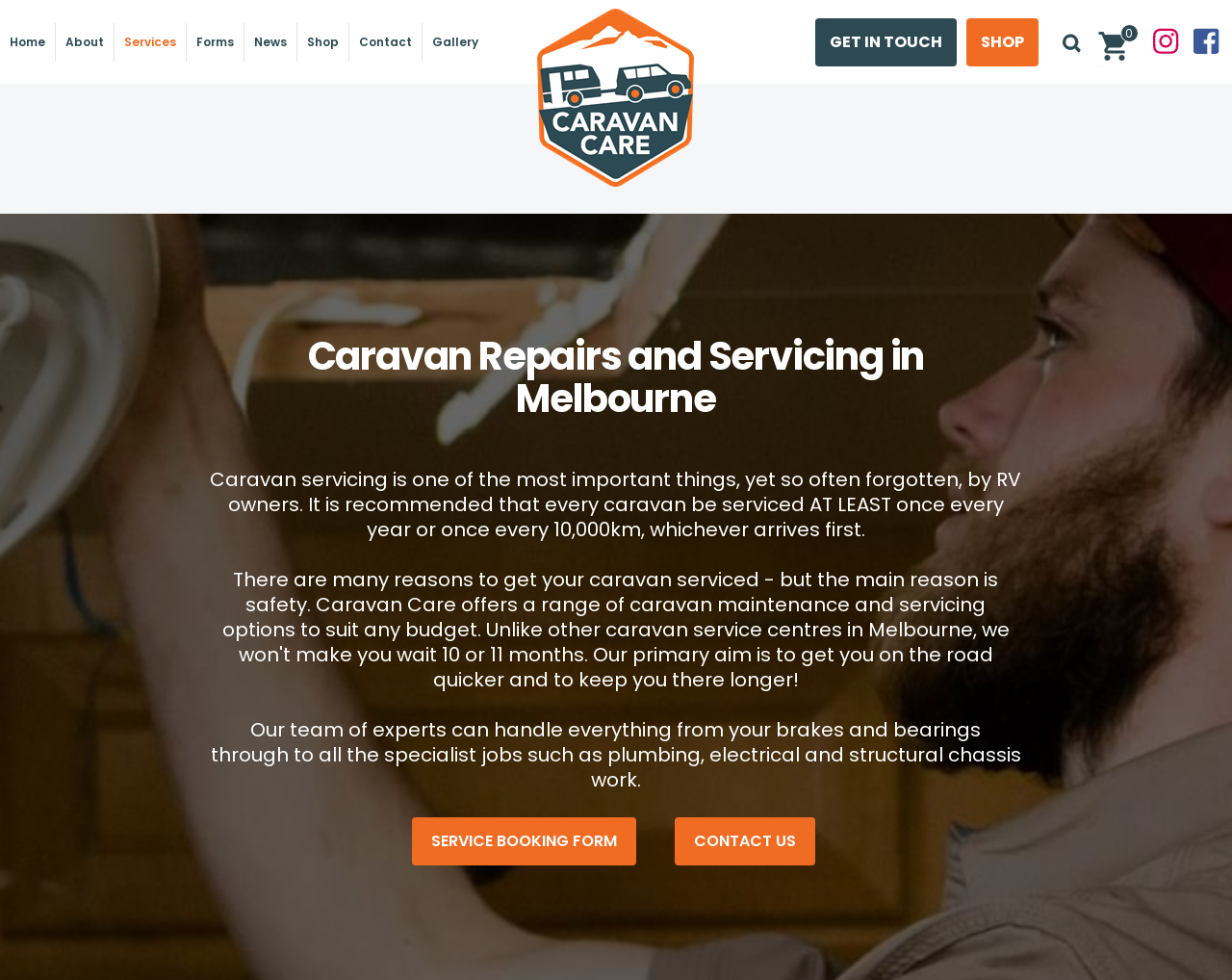How many navigation links are in the top menu?
Using the image as a reference, answer the question in detail.

I counted the links in the top menu, which are 'Home', 'About', 'Services', 'Forms', 'News', 'Shop', and 'Contact', and found that there are 7 navigation links.